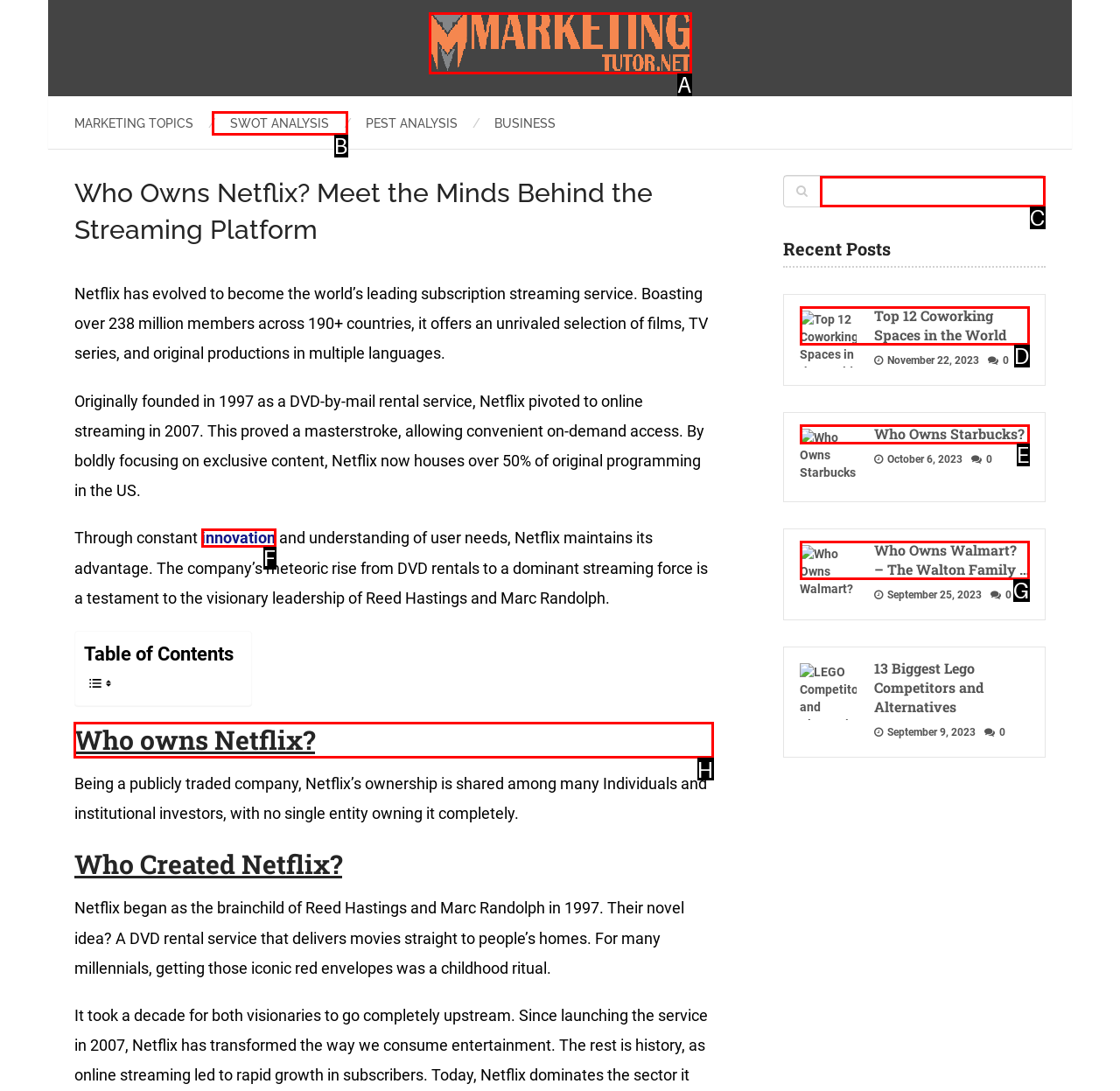Determine which UI element you should click to perform the task: Learn about who owns Netflix
Provide the letter of the correct option from the given choices directly.

H